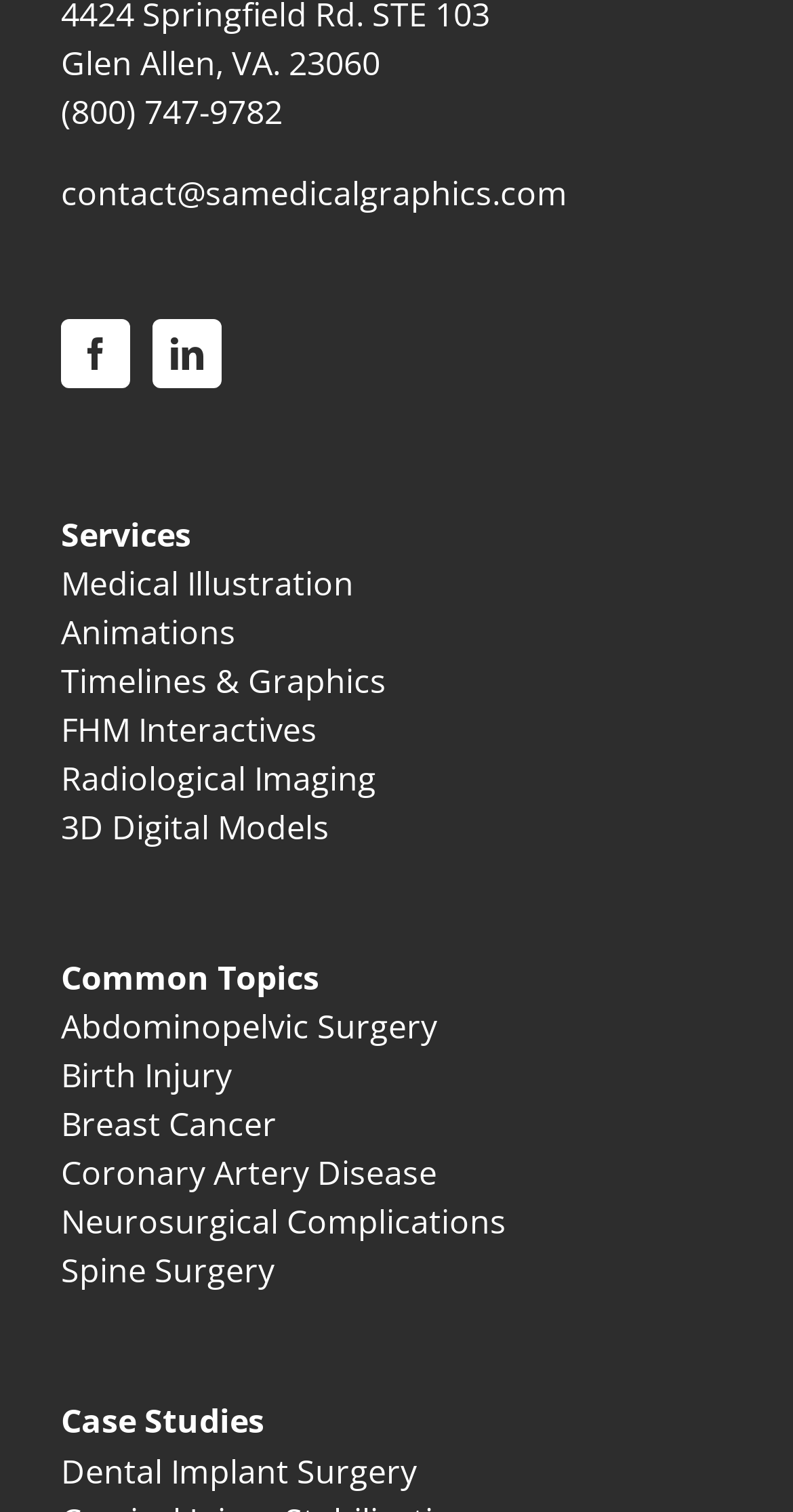Locate the bounding box coordinates of the element I should click to achieve the following instruction: "Learn about Medical Illustration".

[0.077, 0.371, 0.446, 0.401]